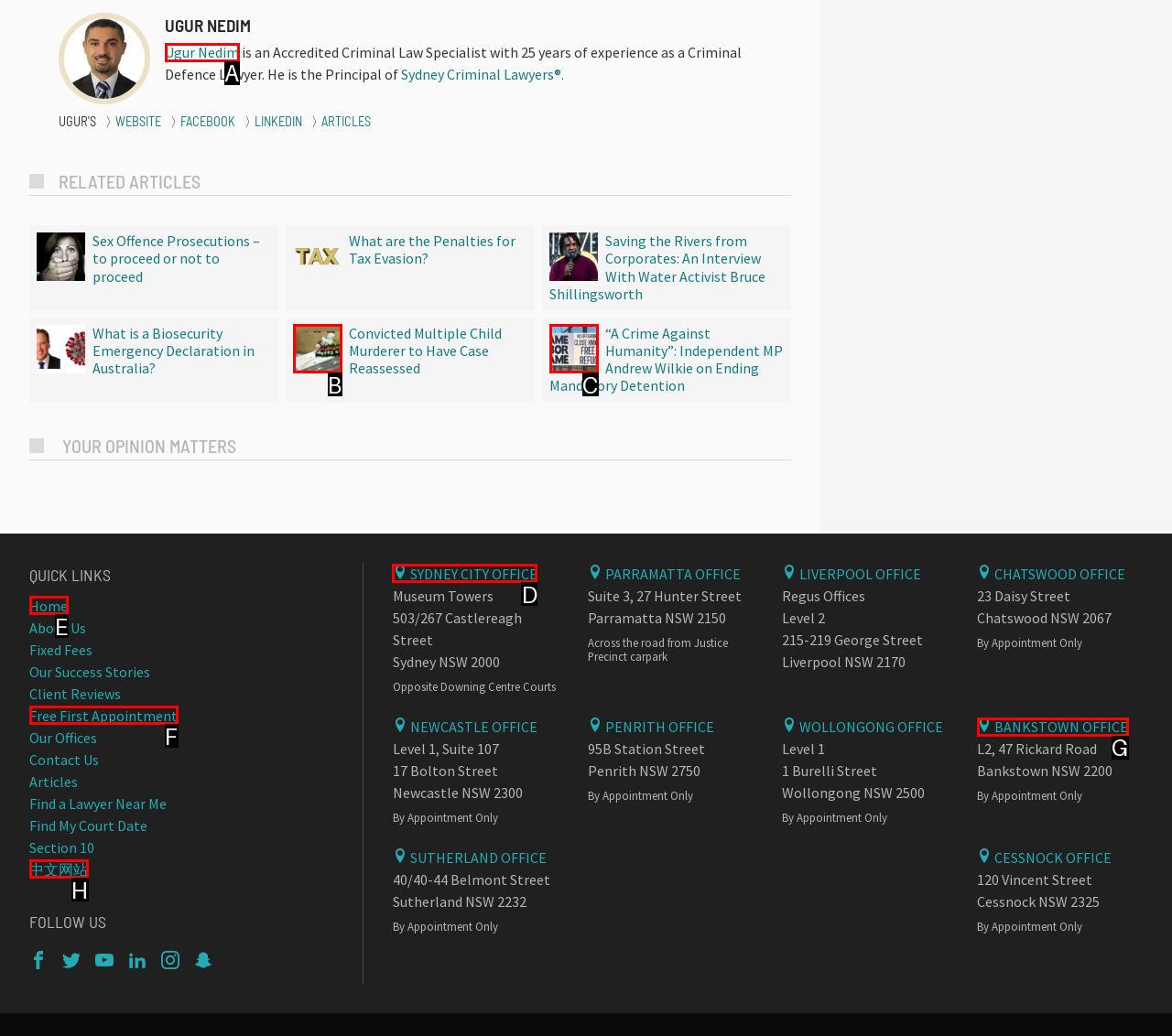From the given options, choose the HTML element that aligns with the description: Sydney City Office. Respond with the letter of the selected element.

D